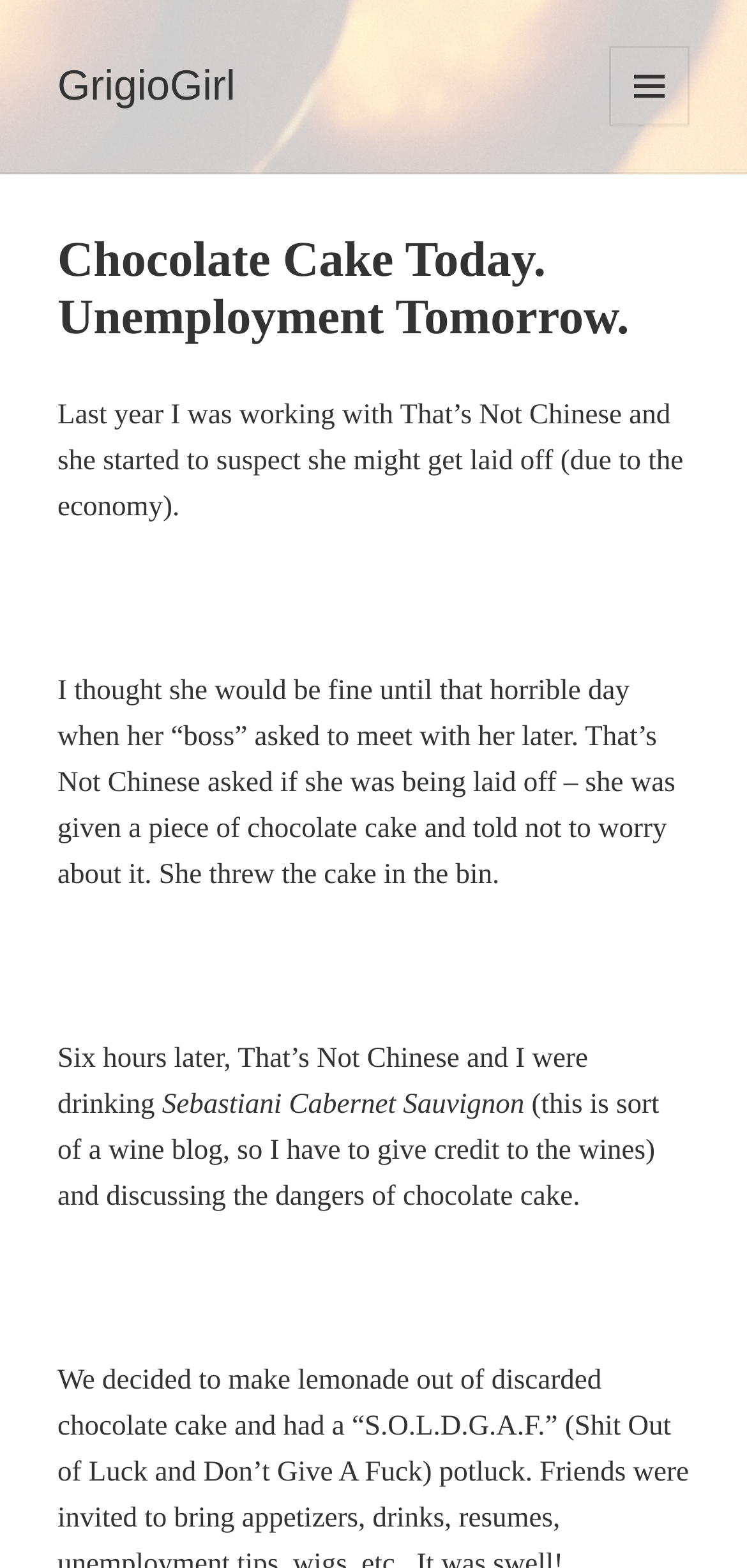Provide a single word or phrase to answer the given question: 
What was the author discussing with That’s Not Chinese?

the dangers of chocolate cake